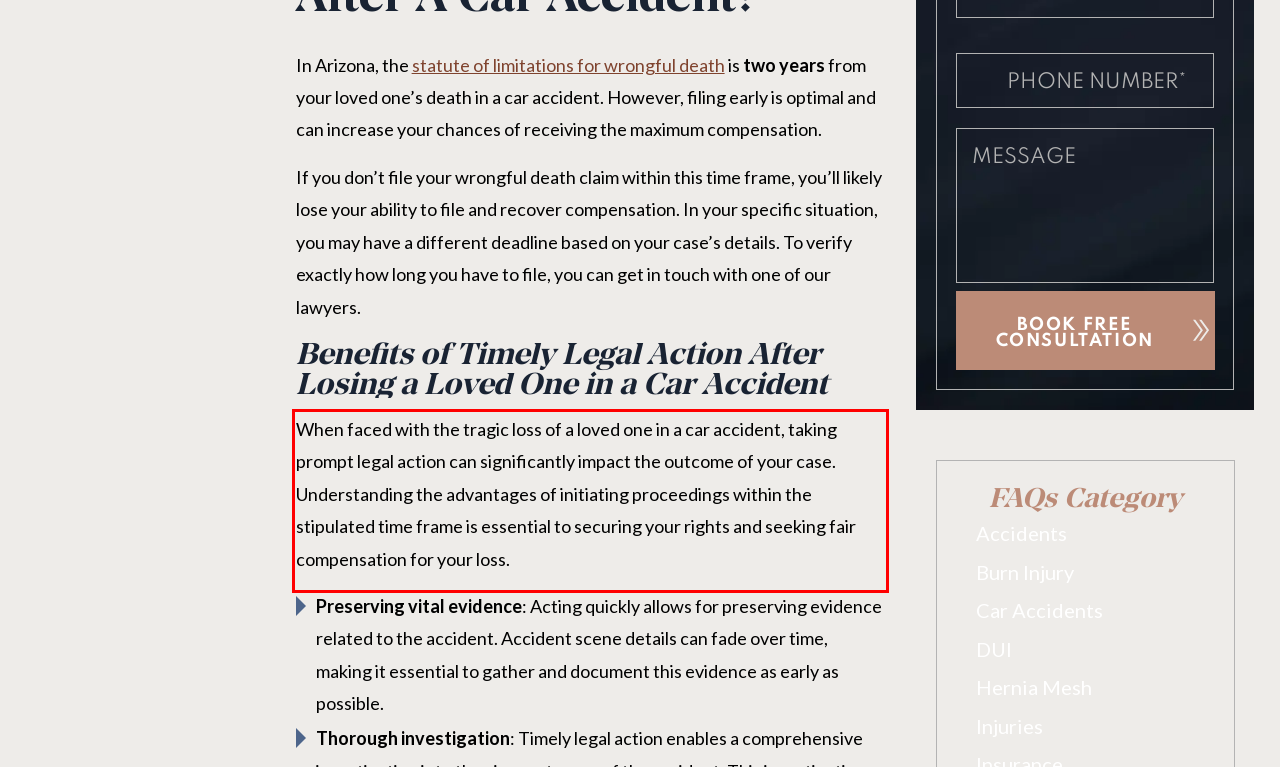View the screenshot of the webpage and identify the UI element surrounded by a red bounding box. Extract the text contained within this red bounding box.

When faced with the tragic loss of a loved one in a car accident, taking prompt legal action can significantly impact the outcome of your case. Understanding the advantages of initiating proceedings within the stipulated time frame is essential to securing your rights and seeking fair compensation for your loss.